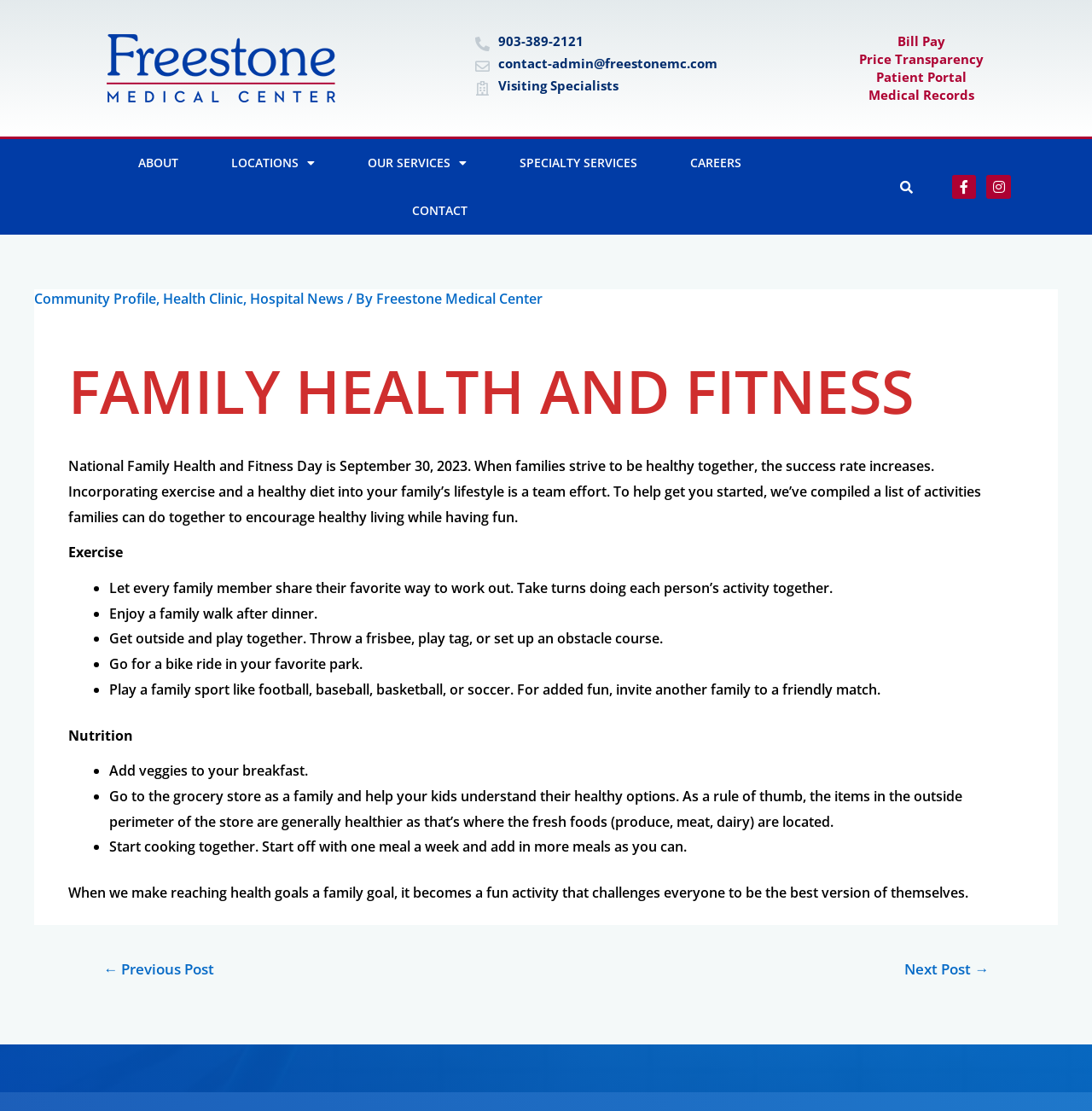Extract the top-level heading from the webpage and provide its text.

FAMILY HEALTH AND FITNESS